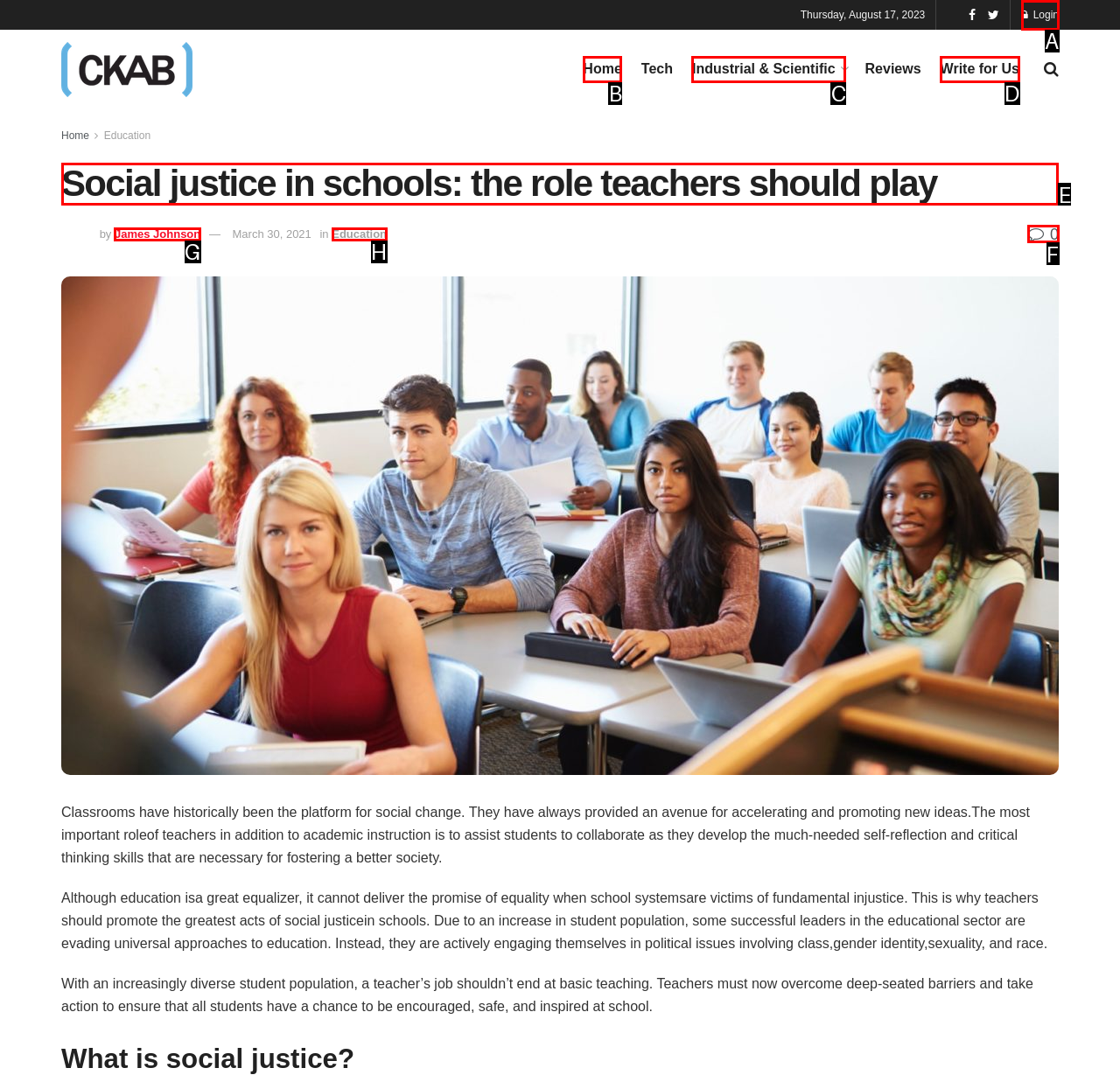Select the right option to accomplish this task: Read the article about social justice in schools. Reply with the letter corresponding to the correct UI element.

E